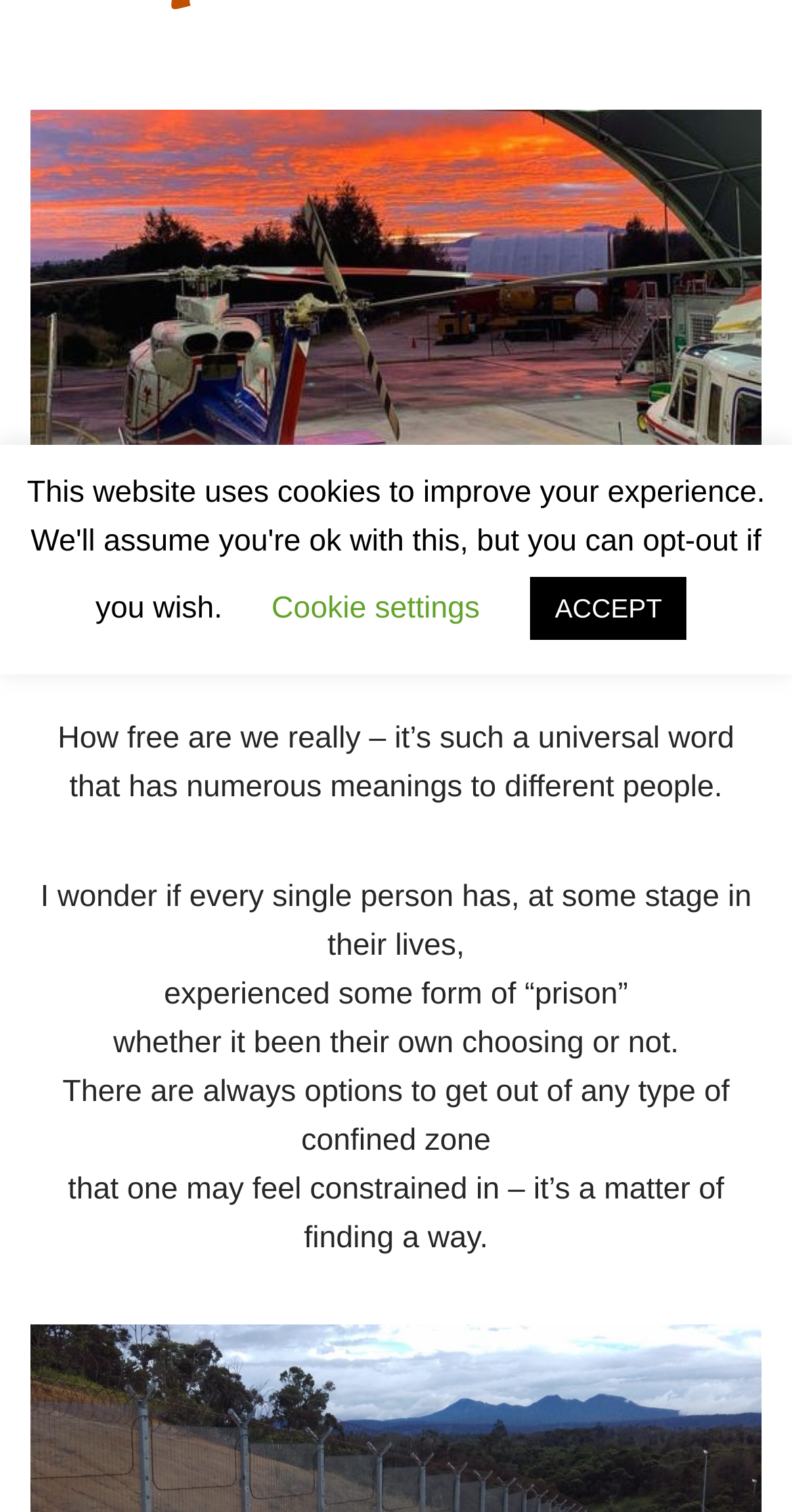Identify the bounding box coordinates for the UI element described as follows: "Cookie settings". Ensure the coordinates are four float numbers between 0 and 1, formatted as [left, top, right, bottom].

[0.343, 0.391, 0.606, 0.414]